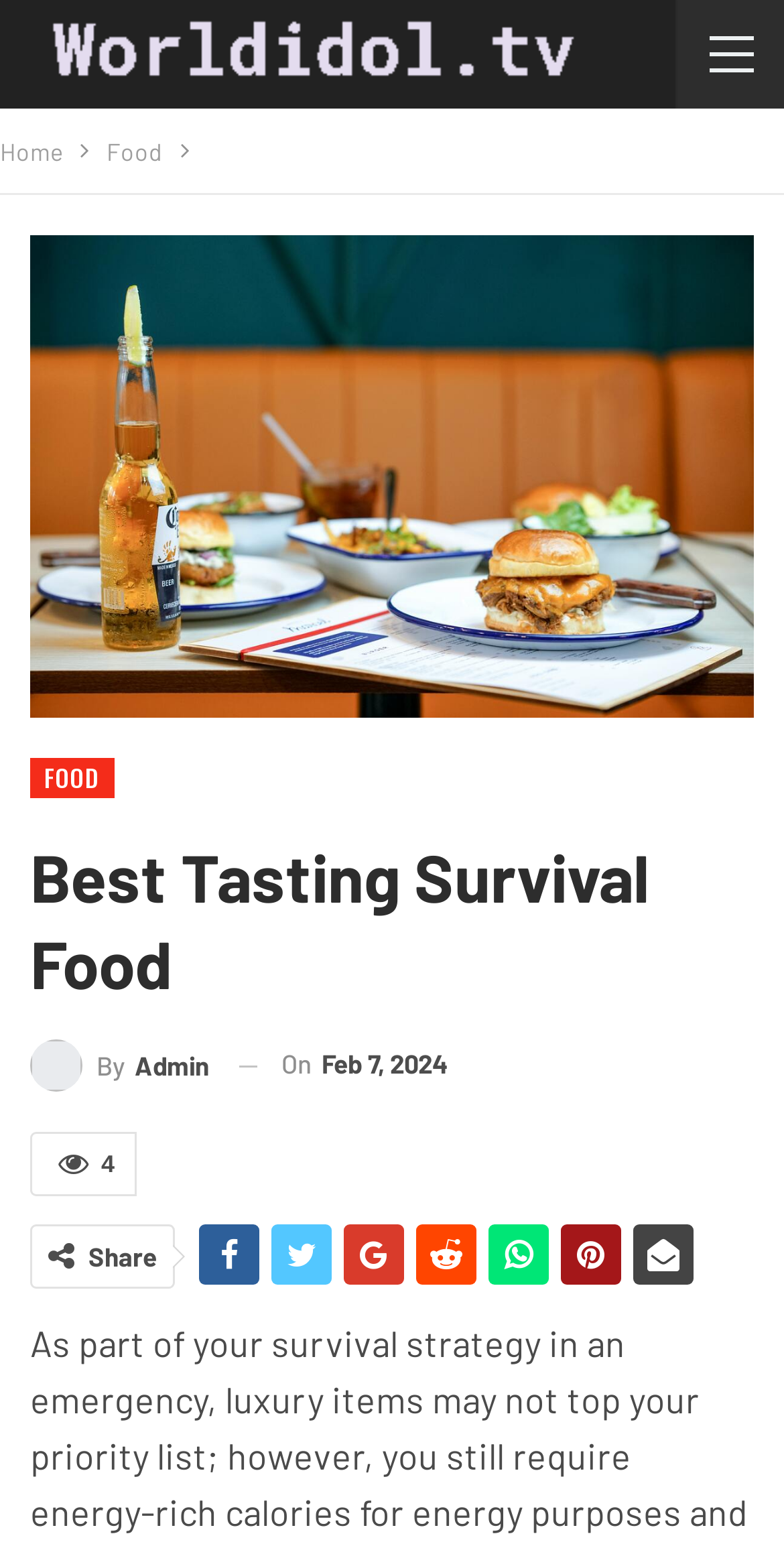Describe all the visual and textual components of the webpage comprehensively.

The webpage is about "Best Tasting Survival Food" and appears to be a blog post or article. At the top, there is a navigation bar with breadcrumbs, featuring links to "Home" and "Food". Below the navigation bar, there is a large image taking up most of the width, with a link to "readywise emergency food supply" and a smaller image of the same product.

The main content of the page starts with a heading "Best Tasting Survival Food" followed by a link to the author "By Admin" and a timestamp "On Feb 7, 2024". The article's content is not explicitly described in the accessibility tree, but based on the meta description, it likely discusses the importance of energy-rich calories in emergency situations.

At the bottom of the page, there are social media sharing links, represented by icons, and a "Share" text. The icons include Facebook, Twitter, Instagram, and others.